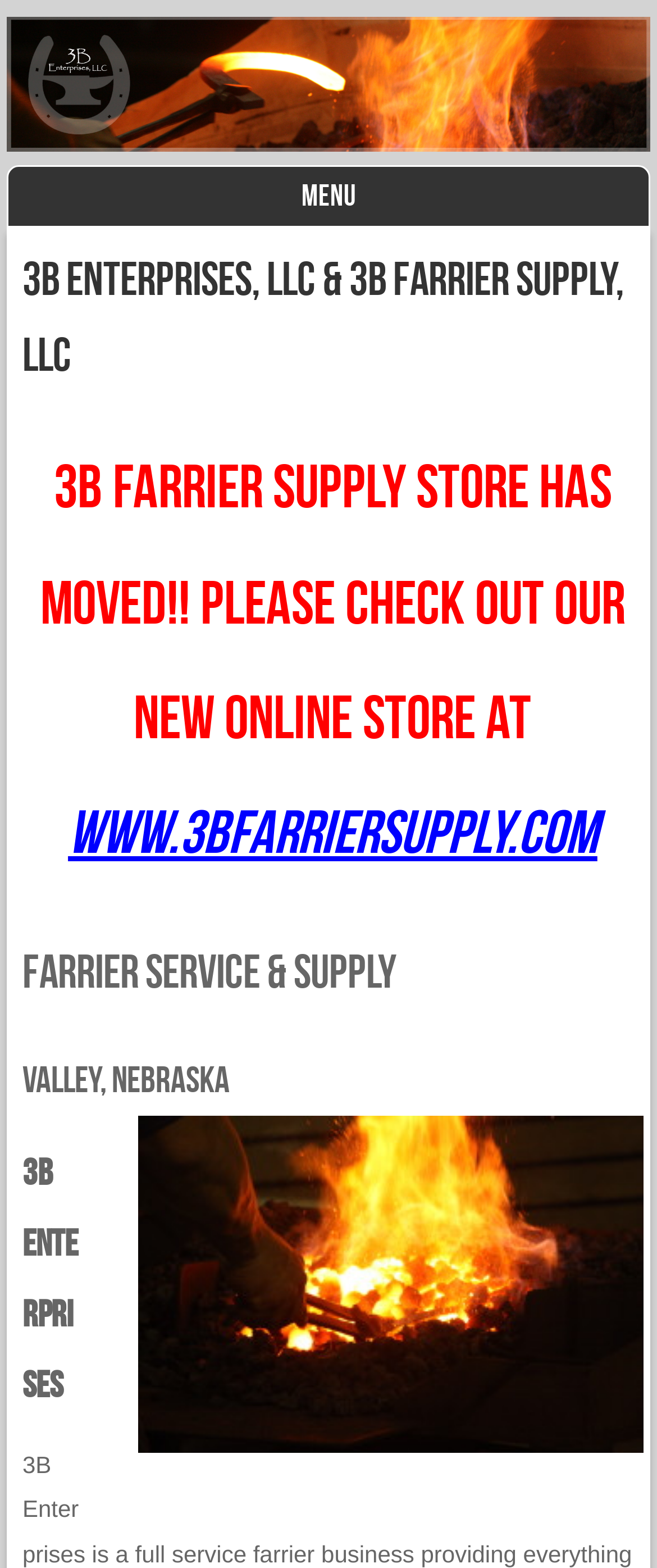How many headings are there on the webpage?
Refer to the image and respond with a one-word or short-phrase answer.

5